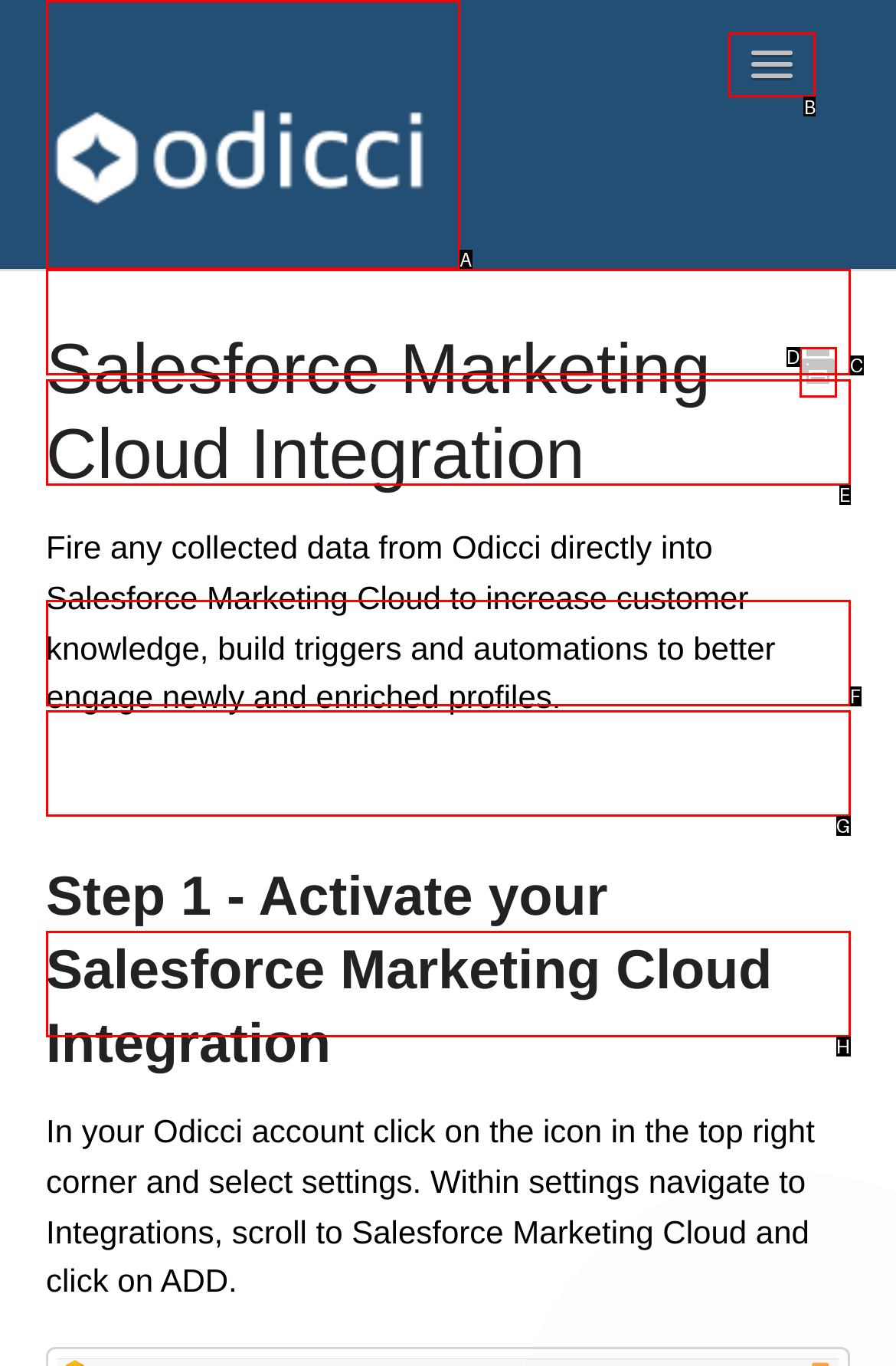Determine the HTML element to click for the instruction: Click Toggle Navigation.
Answer with the letter corresponding to the correct choice from the provided options.

B